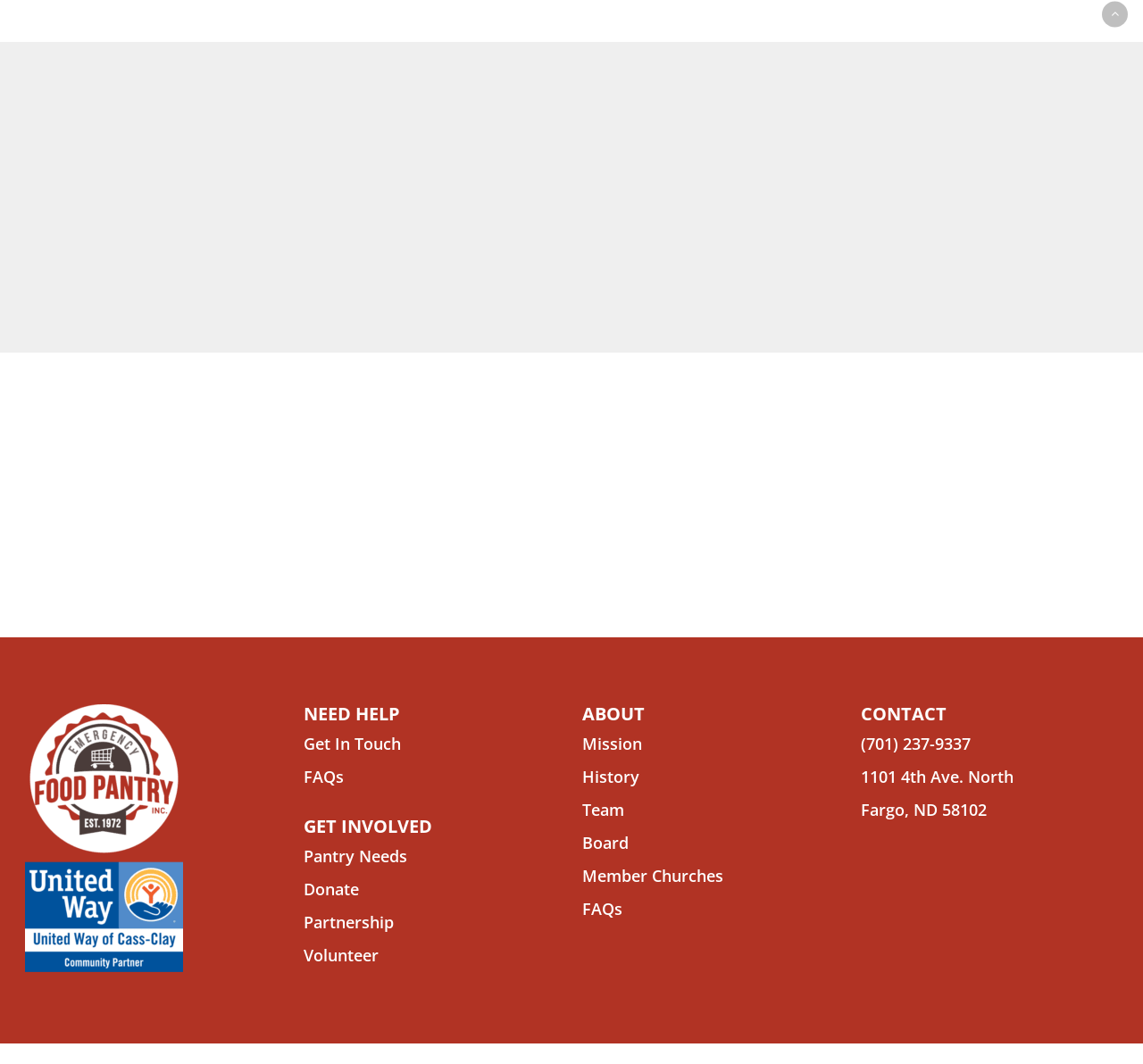Please find the bounding box coordinates of the element that needs to be clicked to perform the following instruction: "Sign up to volunteer". The bounding box coordinates should be four float numbers between 0 and 1, represented as [left, top, right, bottom].

[0.366, 0.522, 0.634, 0.564]